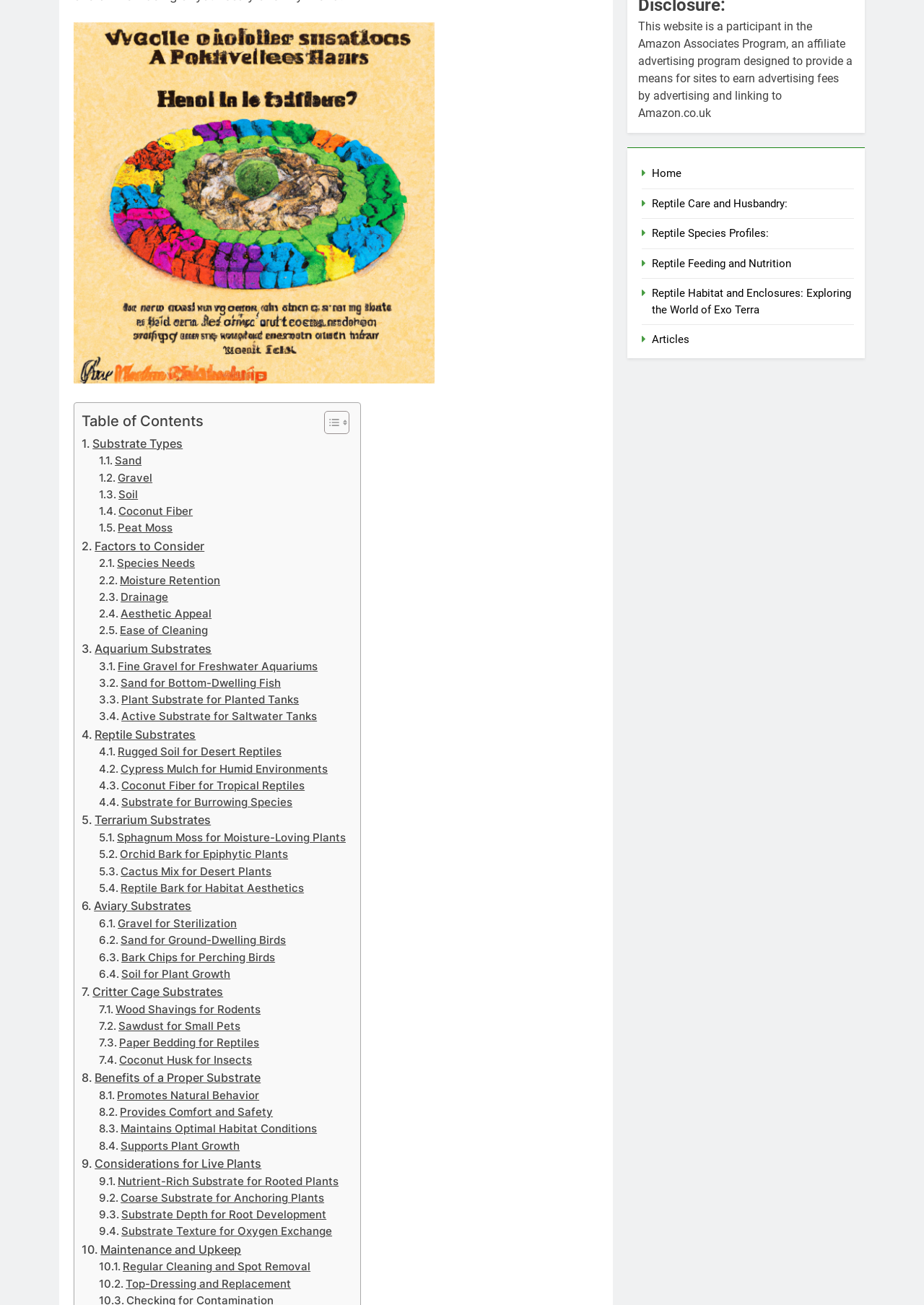Identify the bounding box coordinates of the section that should be clicked to achieve the task described: "Go to Reptile Substrates".

[0.088, 0.556, 0.212, 0.57]